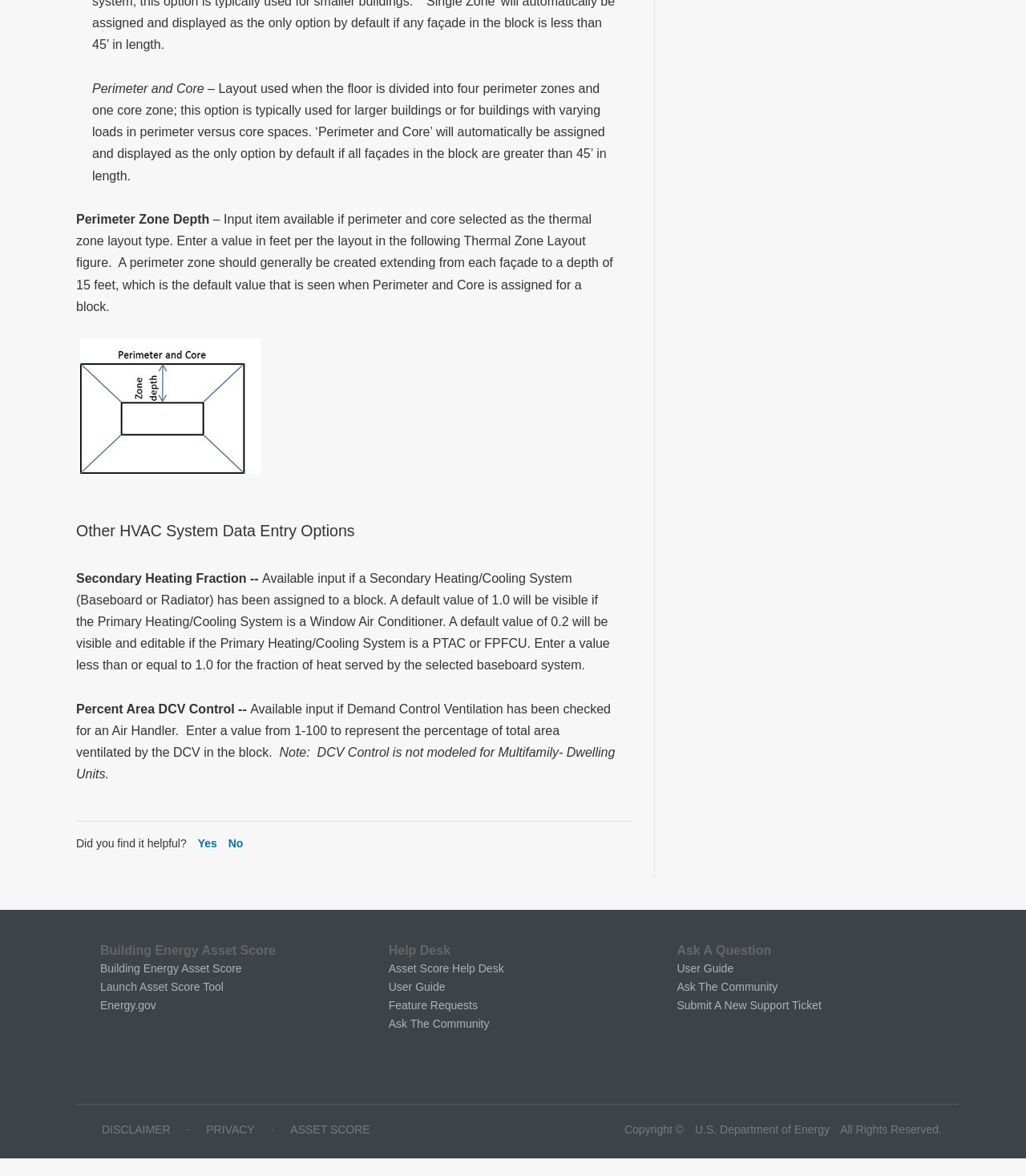Provide the bounding box coordinates for the UI element described in this sentence: "Ask The Community". The coordinates should be four float values between 0 and 1, i.e., [left, top, right, bottom].

[0.66, 0.834, 0.758, 0.844]